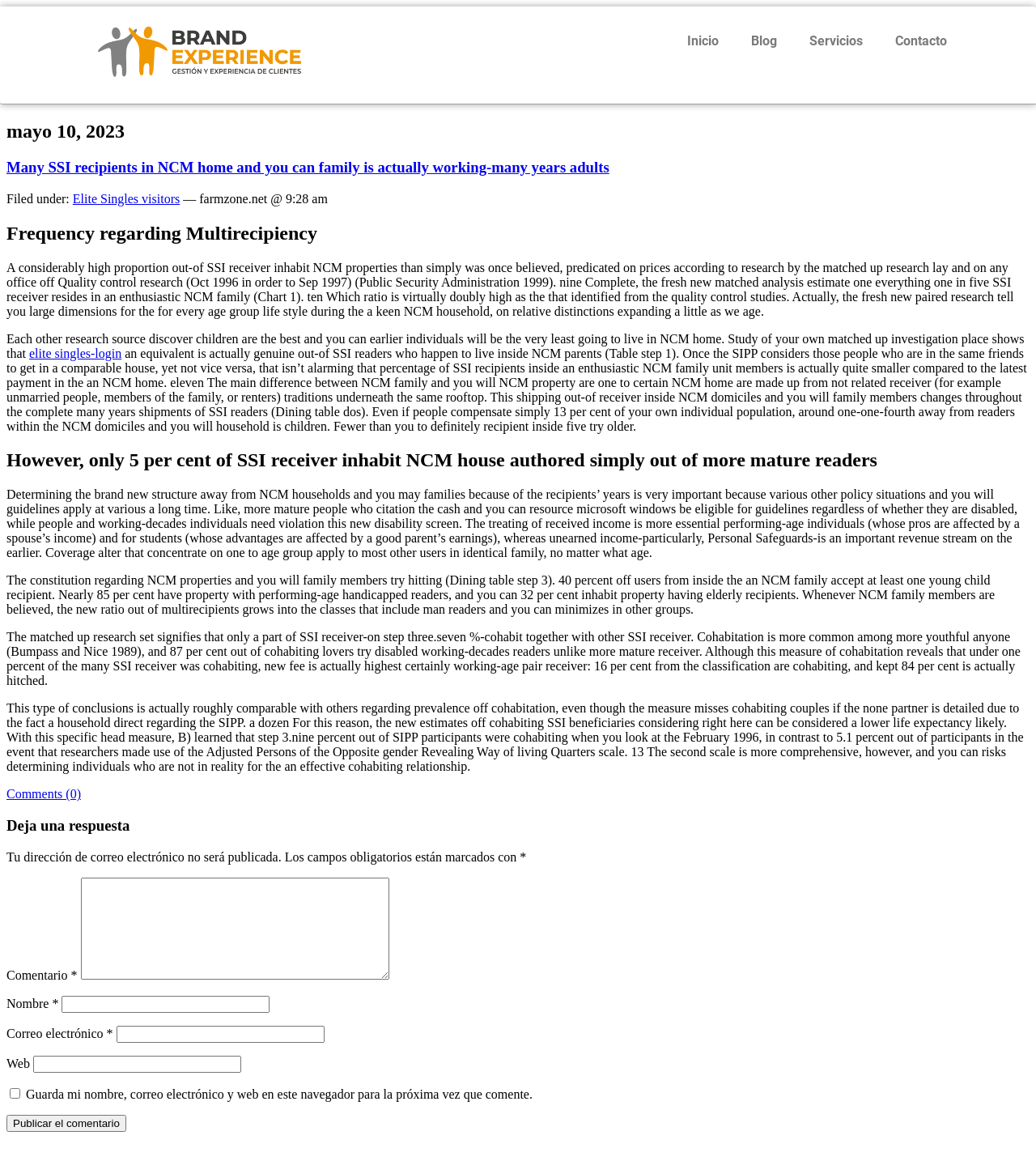Please find the bounding box coordinates for the clickable element needed to perform this instruction: "Enter a comment".

[0.078, 0.756, 0.375, 0.844]